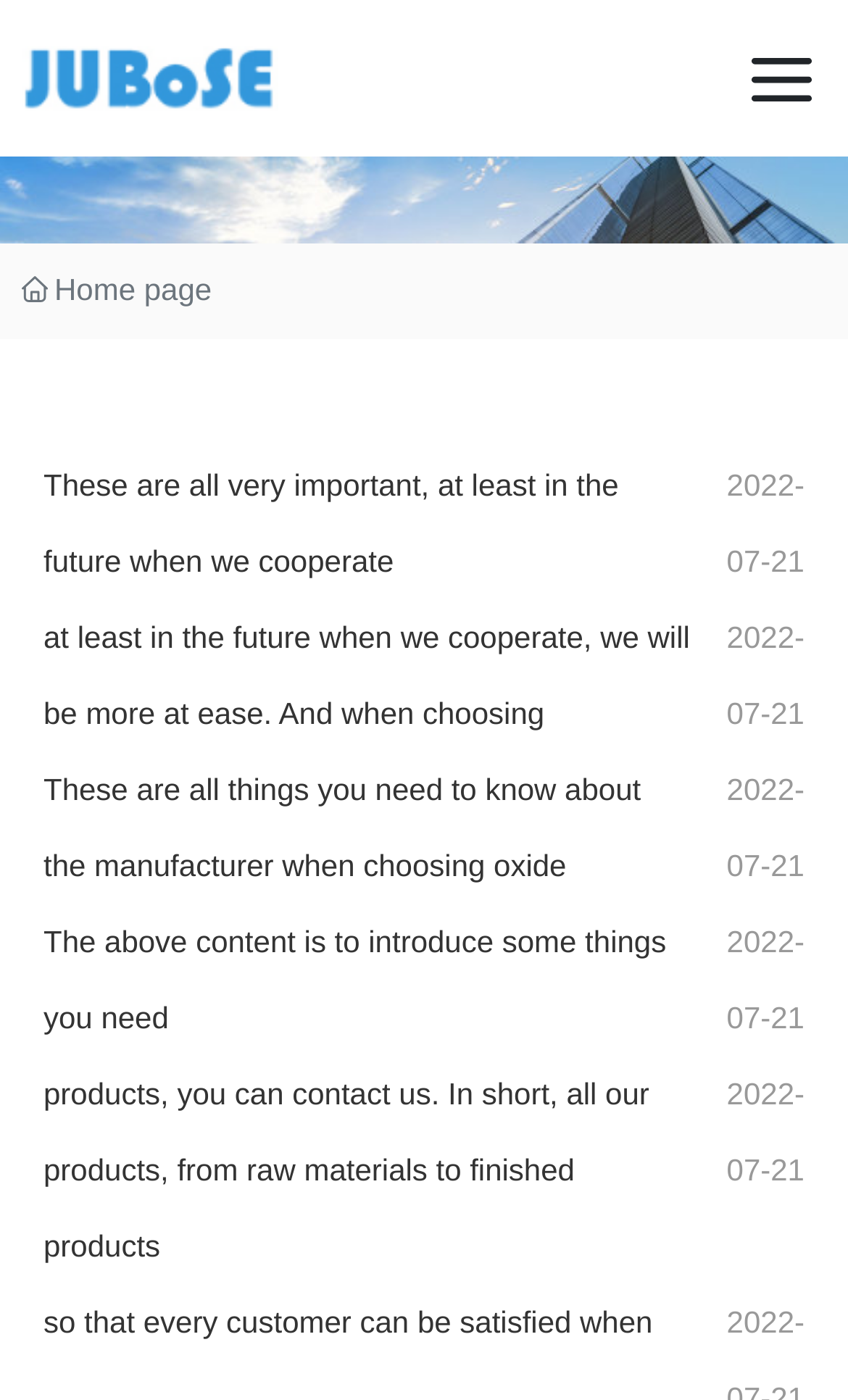Could you indicate the bounding box coordinates of the region to click in order to complete this instruction: "Click the JUBoSE logo".

[0.02, 0.023, 0.328, 0.089]